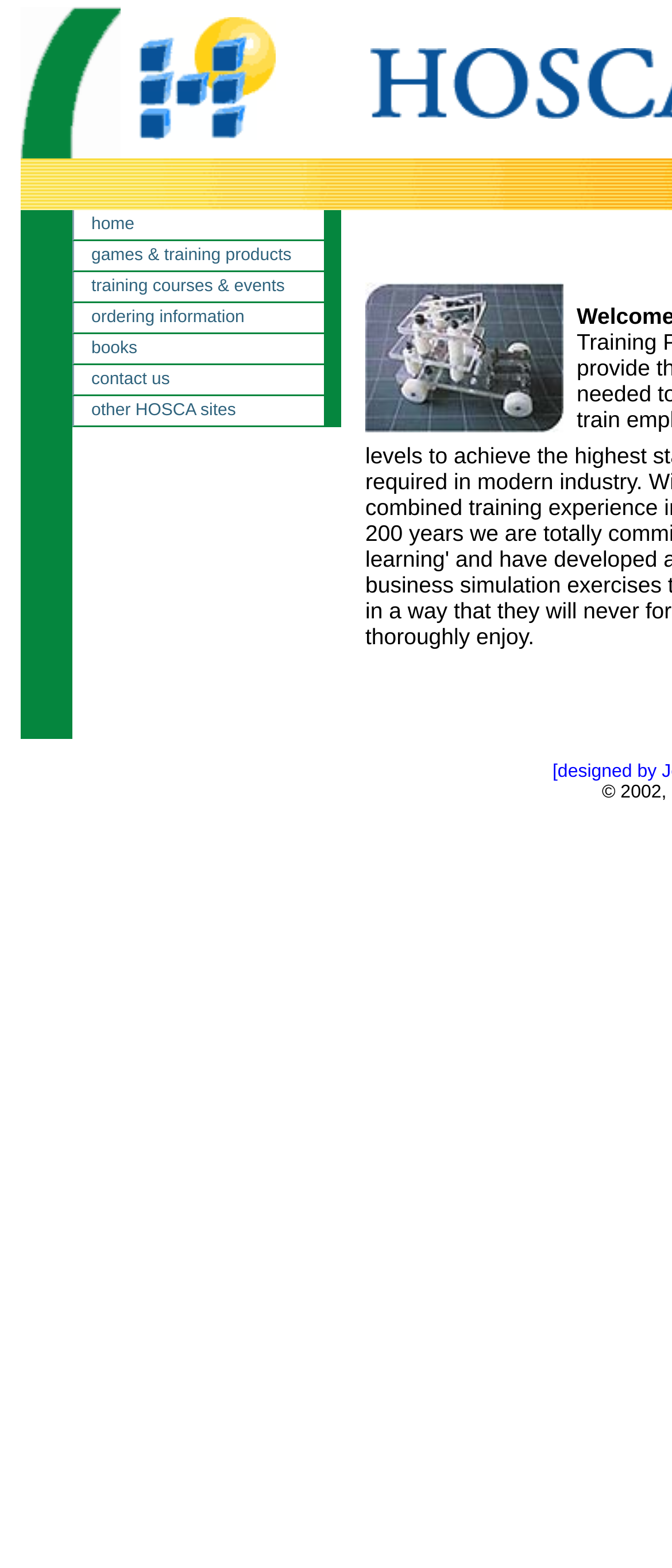For the element described, predict the bounding box coordinates as (top-left x, top-left y, bottom-right x, bottom-right y). All values should be between 0 and 1. Element description: die casters

None